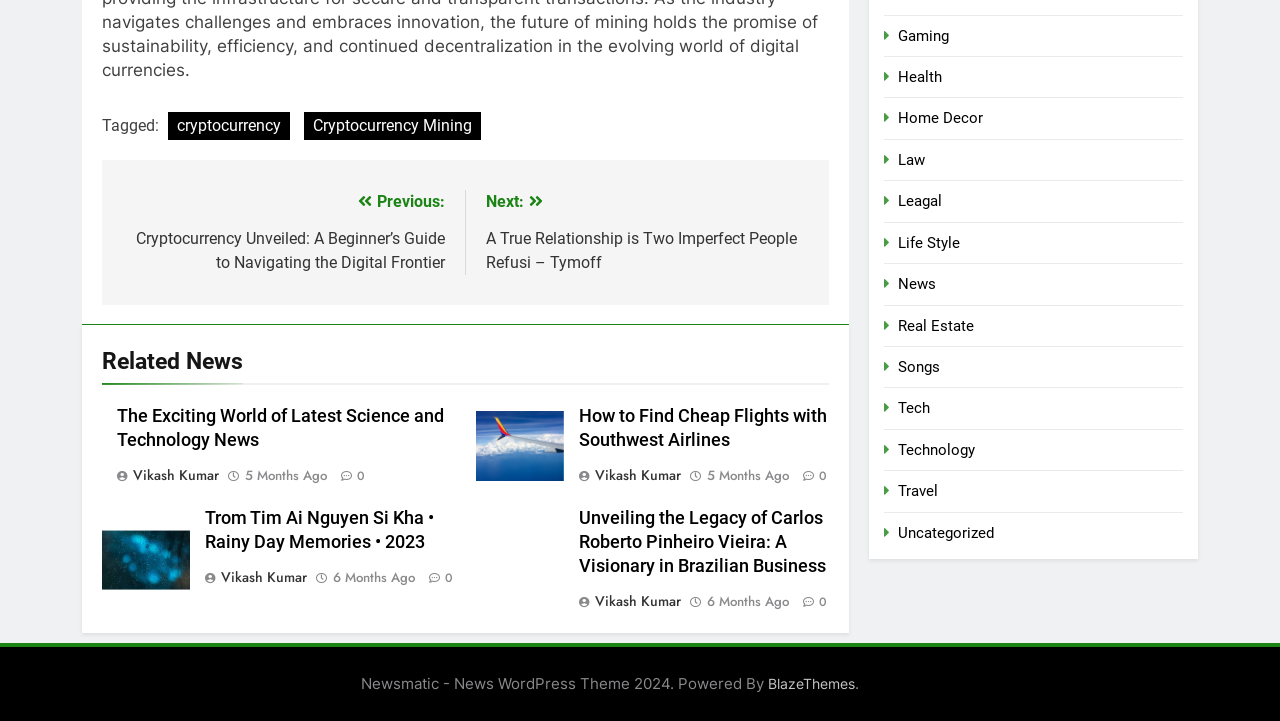Show the bounding box coordinates for the element that needs to be clicked to execute the following instruction: "Search Library Website". Provide the coordinates in the form of four float numbers between 0 and 1, i.e., [left, top, right, bottom].

None